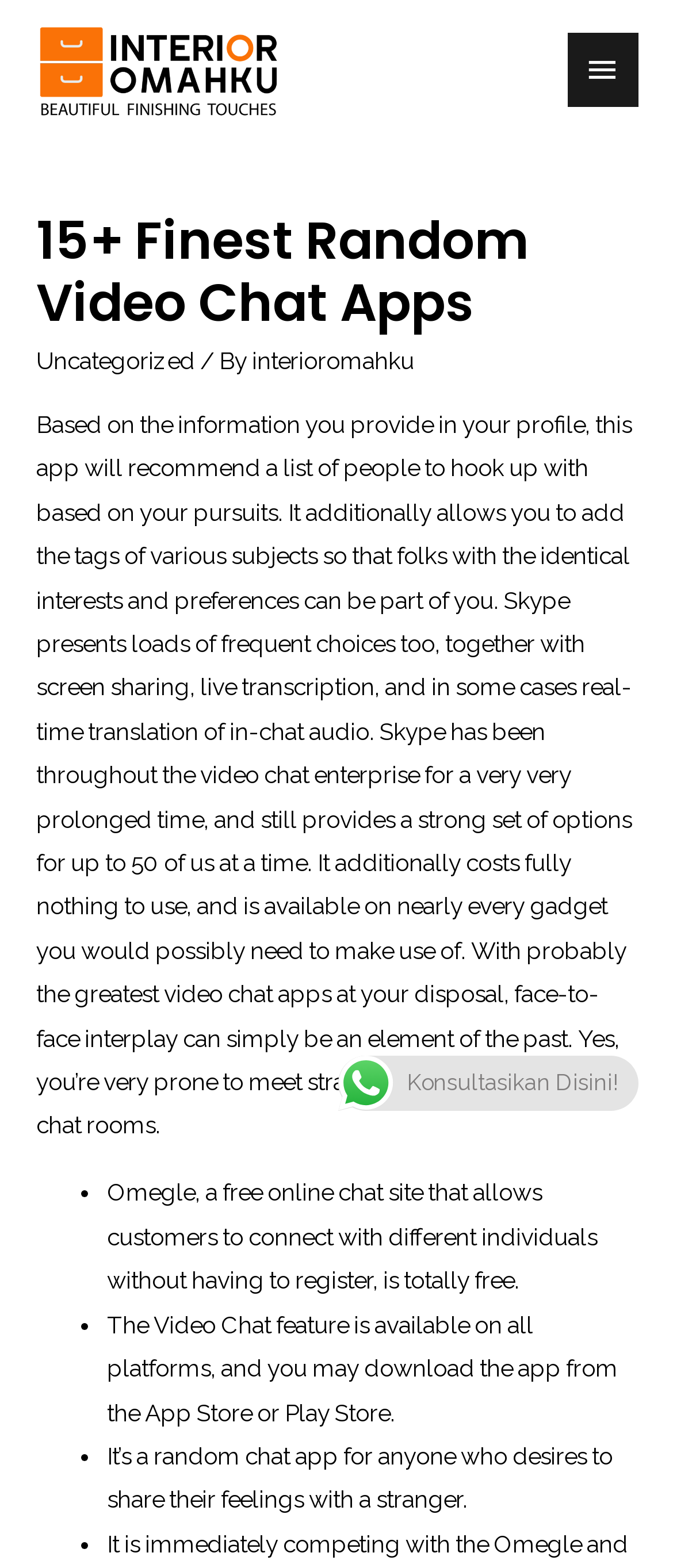Give a detailed account of the webpage's layout and content.

This webpage appears to be an article about random video chat apps. At the top, there is a logo image and a link to "interior omahku" on the left side, and a main menu button on the right side. Below the logo, there is a header section with a heading that reads "15+ Finest Random Video Chat Apps". 

Under the header, there is a paragraph of text that describes how an app can recommend people to hook up with based on user profiles and pursuits. The text also mentions that the app allows users to add tags of various subjects to connect with people of similar interests. 

Further down, there is a section that discusses Skype, a video chat app that offers features like screen sharing, live transcription, and real-time translation. This section is followed by a list of bullet points, each describing a different video chat app, including Omegle and an unnamed app that allows users to share their feelings with strangers.

On the right side of the page, there is an image, and below it, a button with the text "Konsultasikan Disini!" which translates to "Consult Here!" in English.